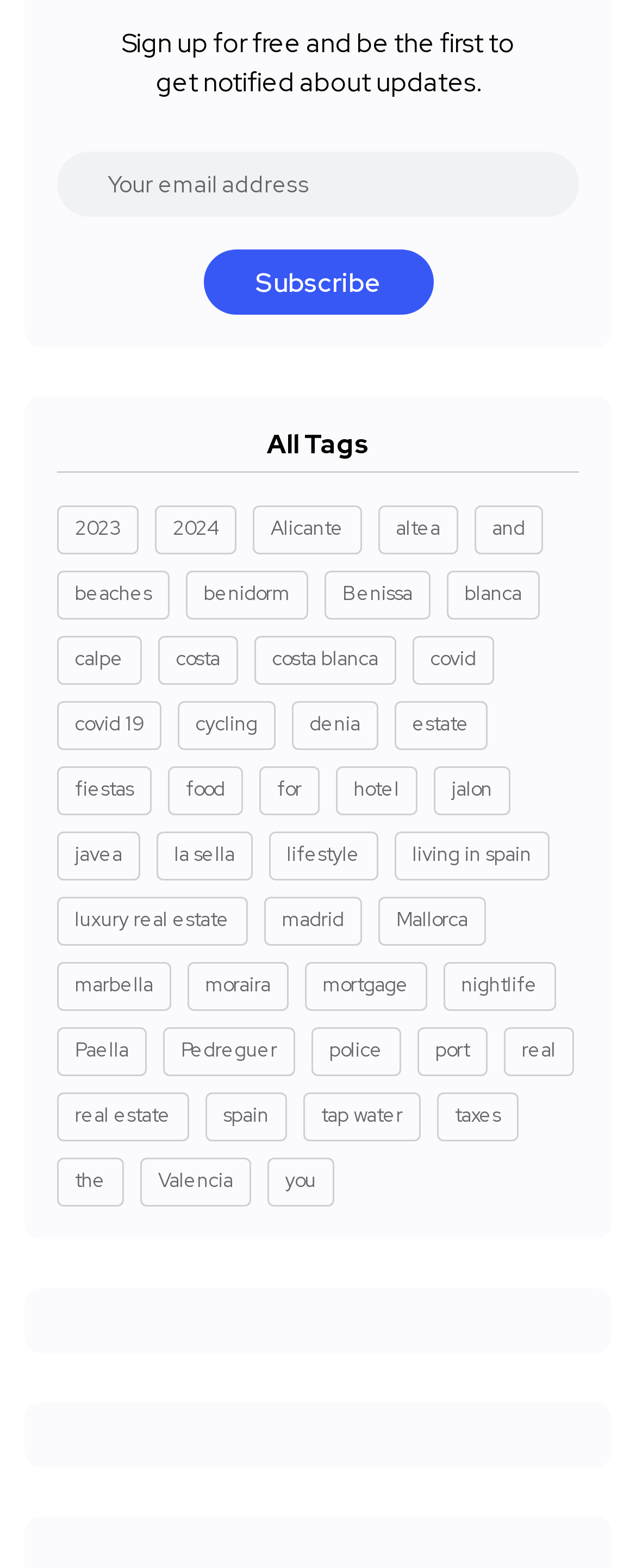Indicate the bounding box coordinates of the element that must be clicked to execute the instruction: "Learn about Costa Blanca". The coordinates should be given as four float numbers between 0 and 1, i.e., [left, top, right, bottom].

[0.4, 0.406, 0.623, 0.437]